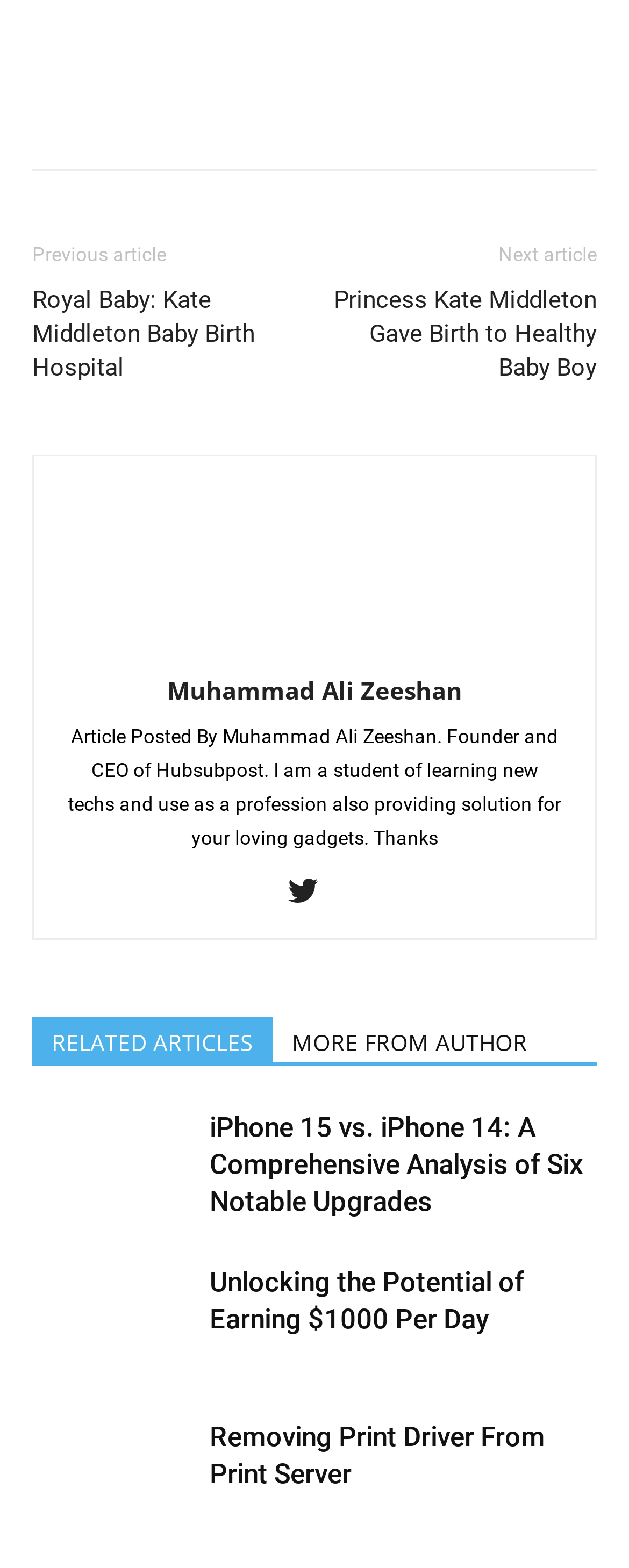Answer succinctly with a single word or phrase:
What is the author's name?

Muhammad Ali Zeeshan